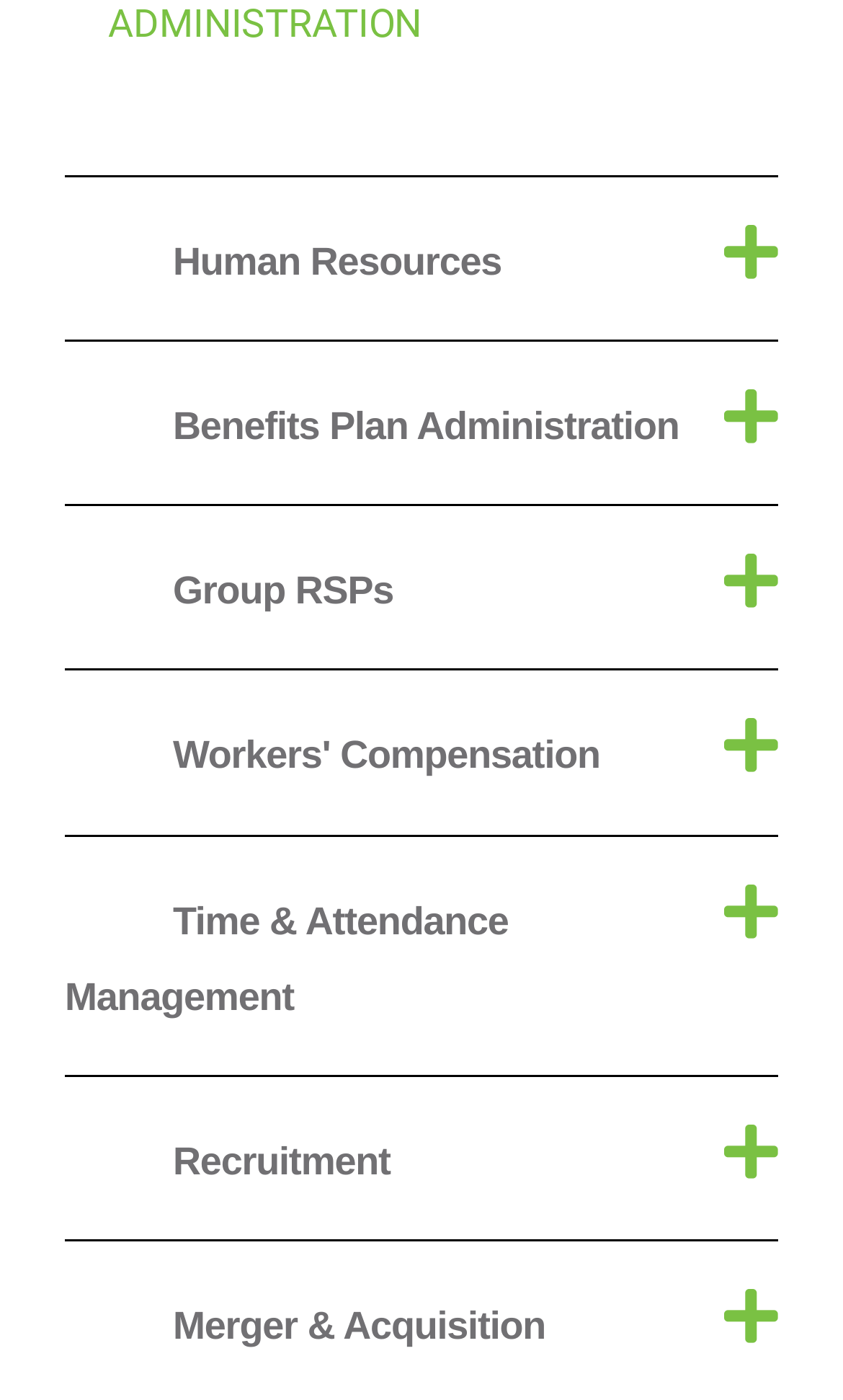Please respond to the question with a concise word or phrase:
What is the label of the second button?

Benefits Plan Administration